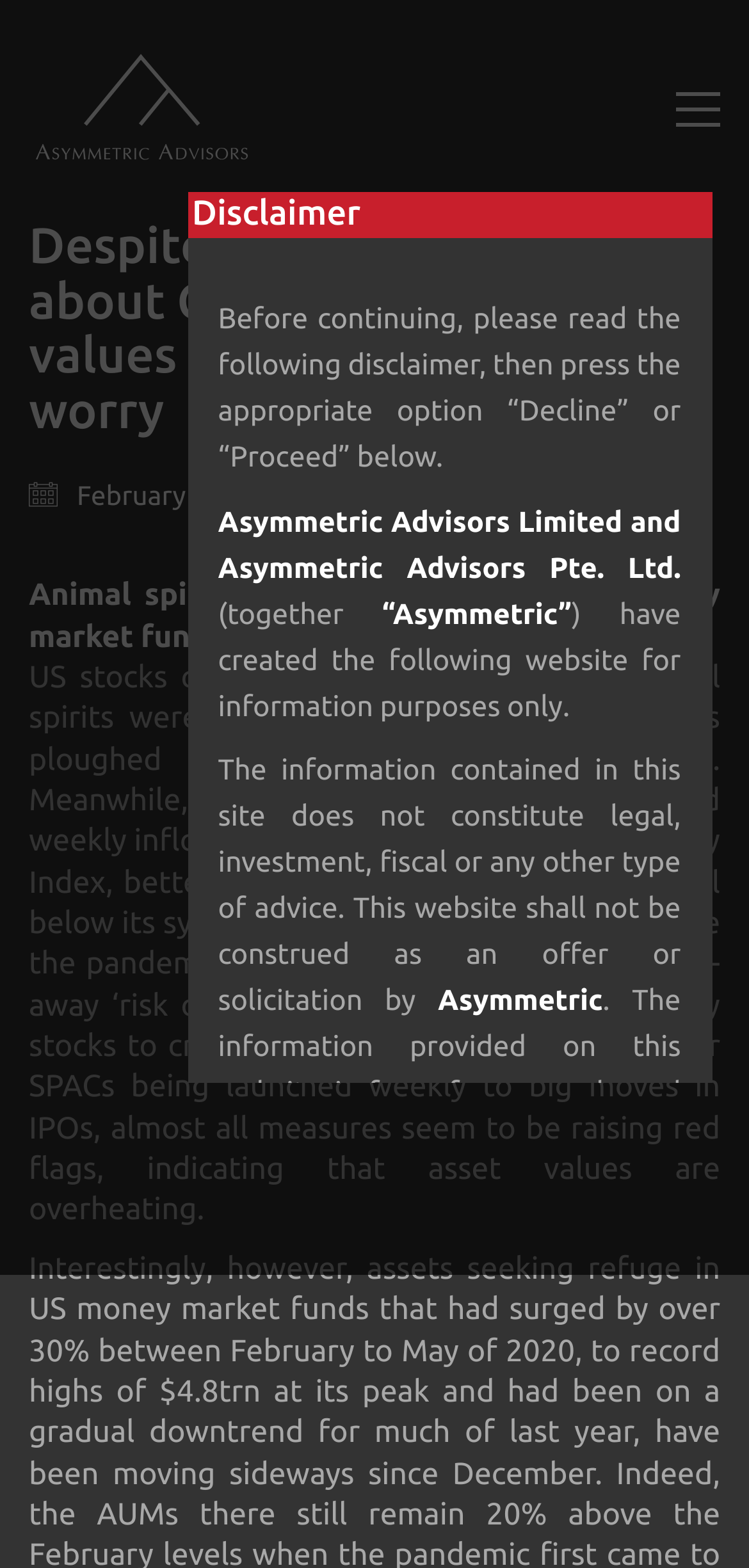Detail the features and information presented on the webpage.

The webpage appears to be an article or blog post from Asymmetric Advisors, a financial services company. At the top left of the page, there is a link and an image, both labeled "Asymmetric Advisors", which likely serve as a logo and a navigation element. 

To the right of the logo, there is a button labeled "Toggle navigation", which suggests that the webpage has a responsive design and can adapt to different screen sizes.

Below the logo, there is a header section that contains a heading with the title "Despite easing concerns about Covid, inflating asset values becoming a major worry". This heading is followed by a date, "February 14, 2021", and a subheading that summarizes the article's content, "Animal spirits in full flow but AUM in money market funds have stopped falling".

The main content of the article is a long paragraph that discusses the current state of the stock market, including the rally of US stocks, the inflow of money into smaller caps, and the record weekly inflow into stock funds. The text also mentions the VIX Volatility Index and its significance in indicating the market's mood.

At the bottom of the page, there is a disclaimer section, which is headed by a "Disclaimer" heading. This section contains several paragraphs of text that outline the terms and conditions of using the website, including a statement that the website is for informational purposes only and does not constitute legal or investment advice. The disclaimer also specifies that the website is targeted towards professional investors as defined in the Securities and Futures Ordinance.